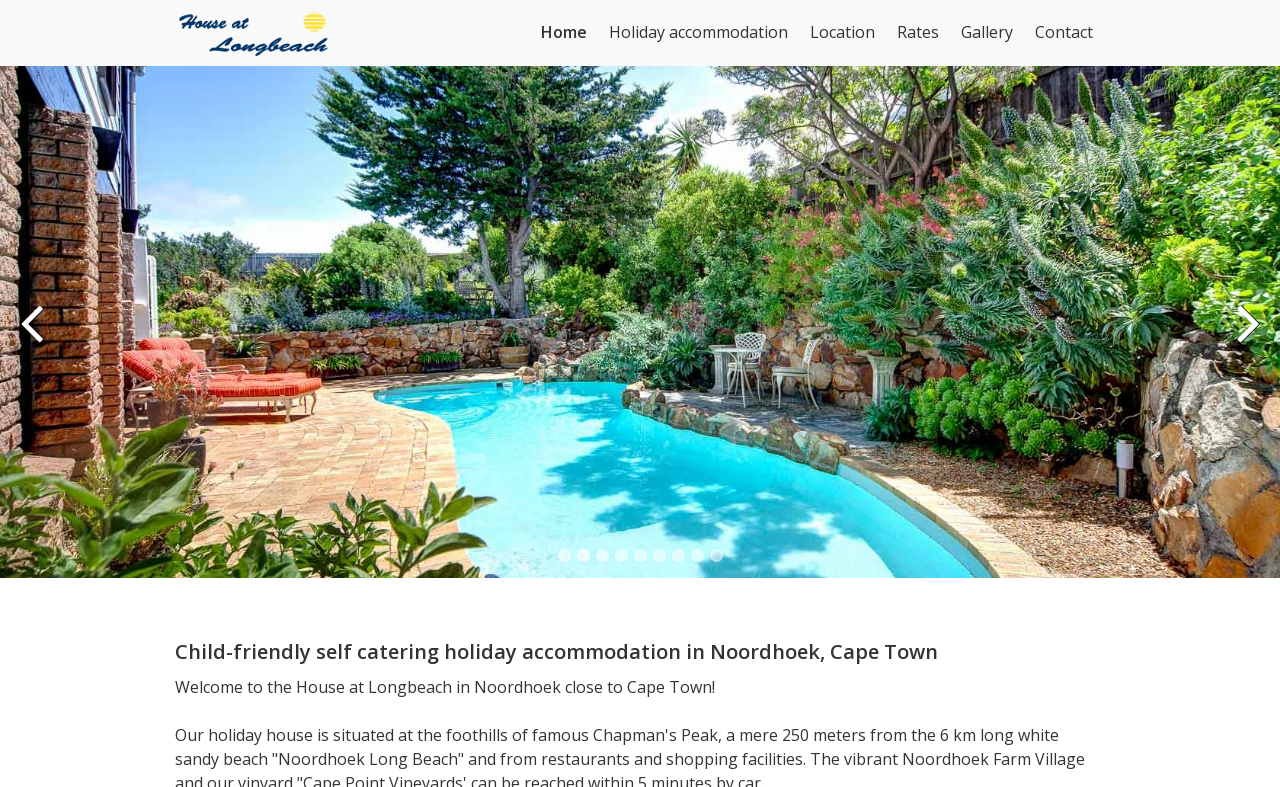Identify the bounding box coordinates of the element to click to follow this instruction: 'go to next page'. Ensure the coordinates are four float values between 0 and 1, provided as [left, top, right, bottom].

[0.961, 0.409, 0.984, 0.447]